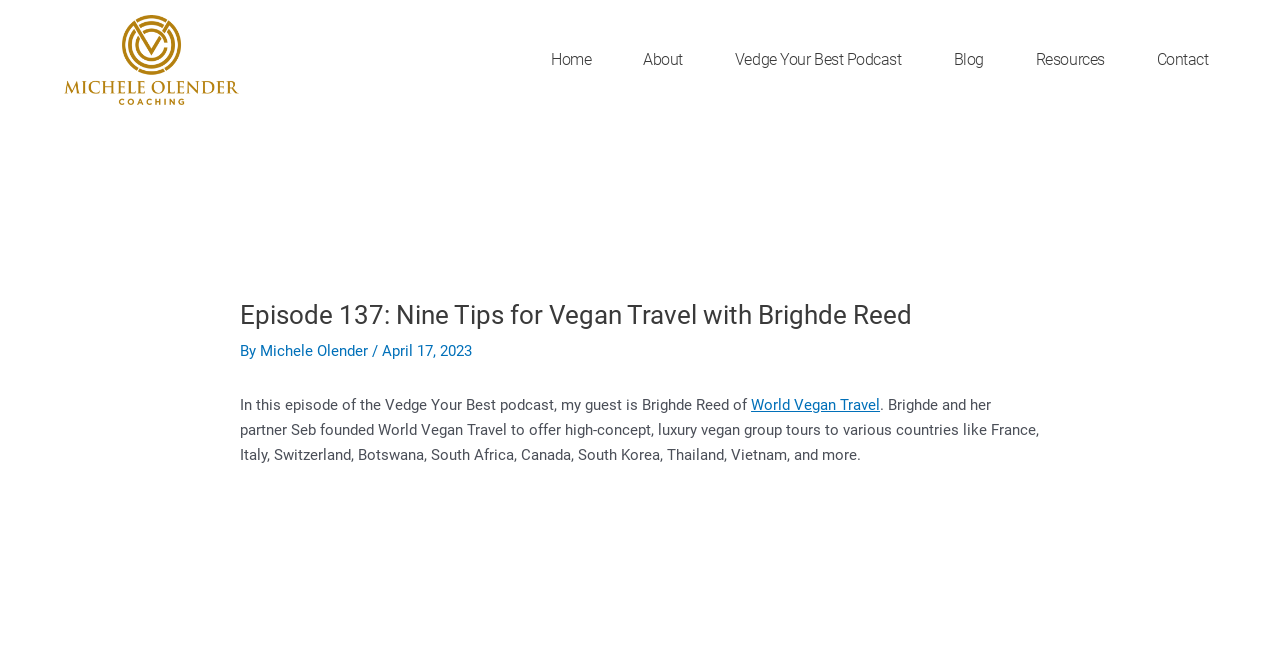Find and specify the bounding box coordinates that correspond to the clickable region for the instruction: "click the logo".

[0.05, 0.024, 0.187, 0.16]